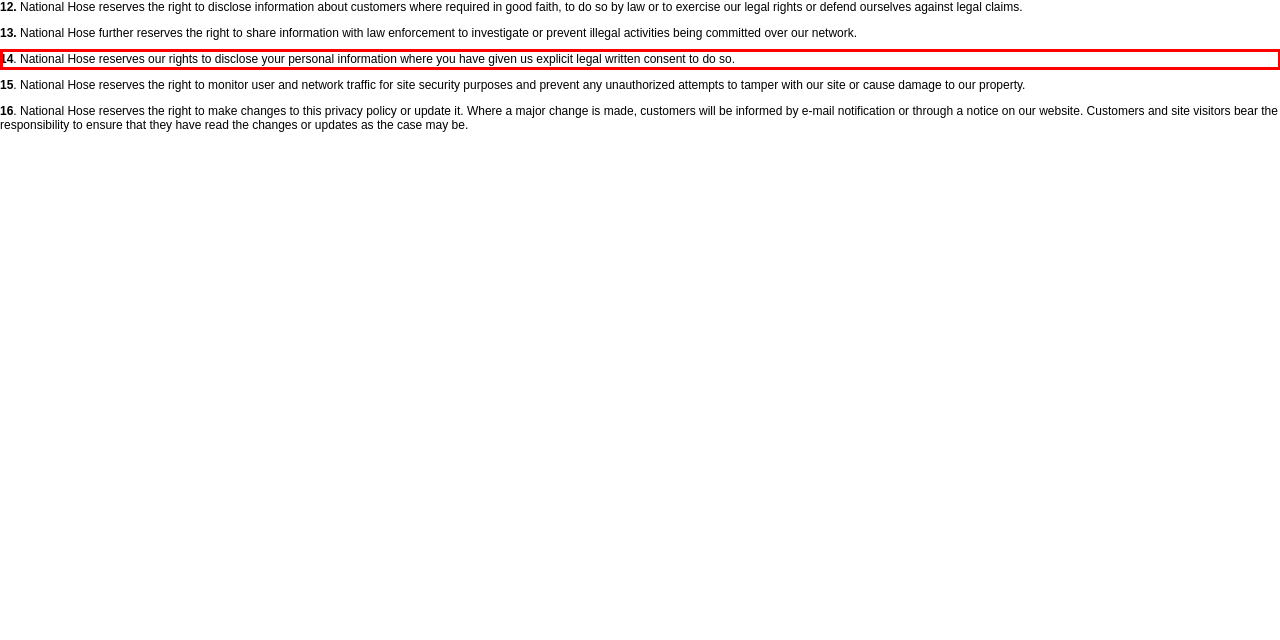Observe the screenshot of the webpage that includes a red rectangle bounding box. Conduct OCR on the content inside this red bounding box and generate the text.

14. National Hose reserves our rights to disclose your personal information where you have given us explicit legal written consent to do so.